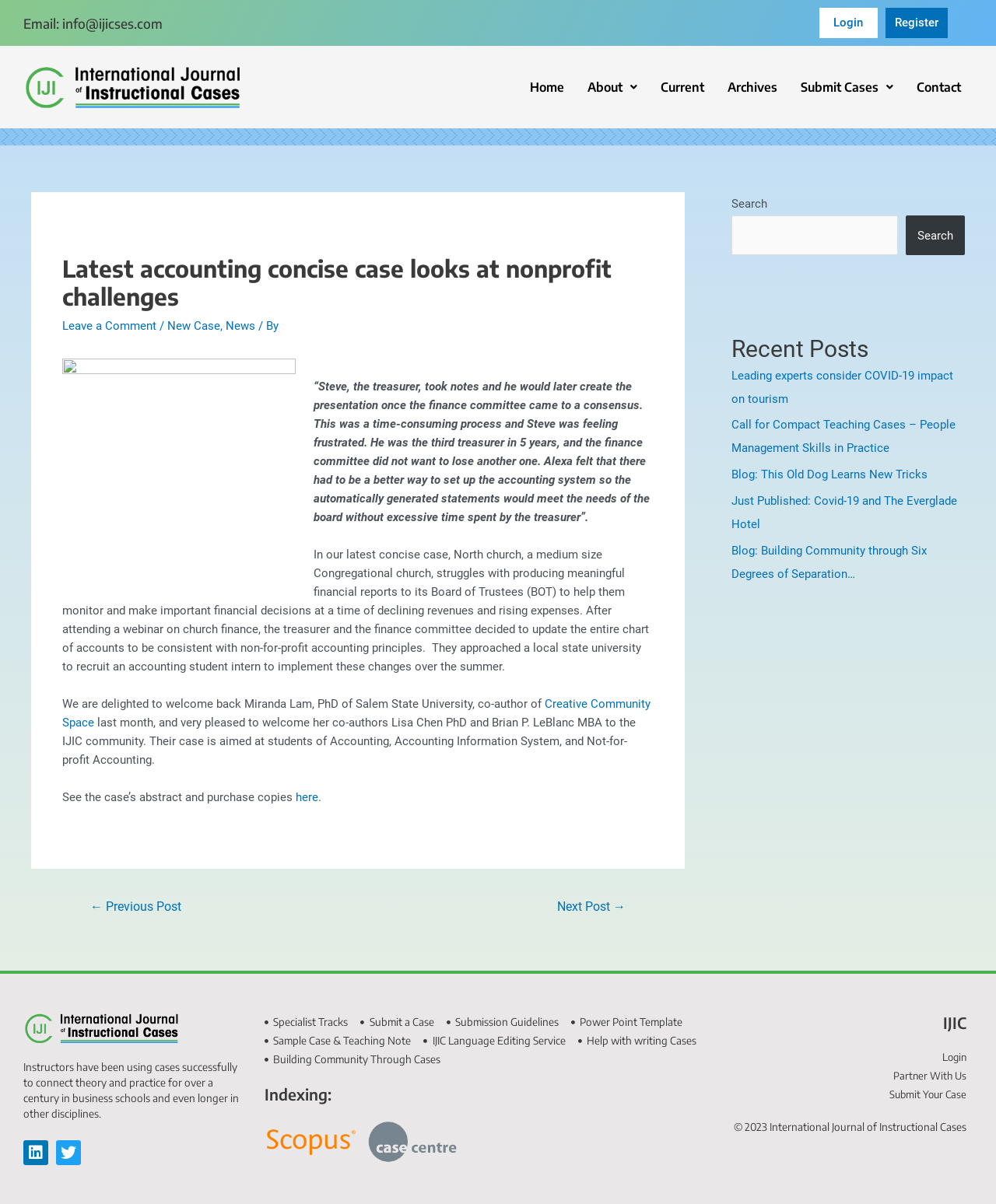Locate the bounding box coordinates of the element that needs to be clicked to carry out the instruction: "Search for a keyword". The coordinates should be given as four float numbers ranging from 0 to 1, i.e., [left, top, right, bottom].

[0.734, 0.179, 0.902, 0.212]